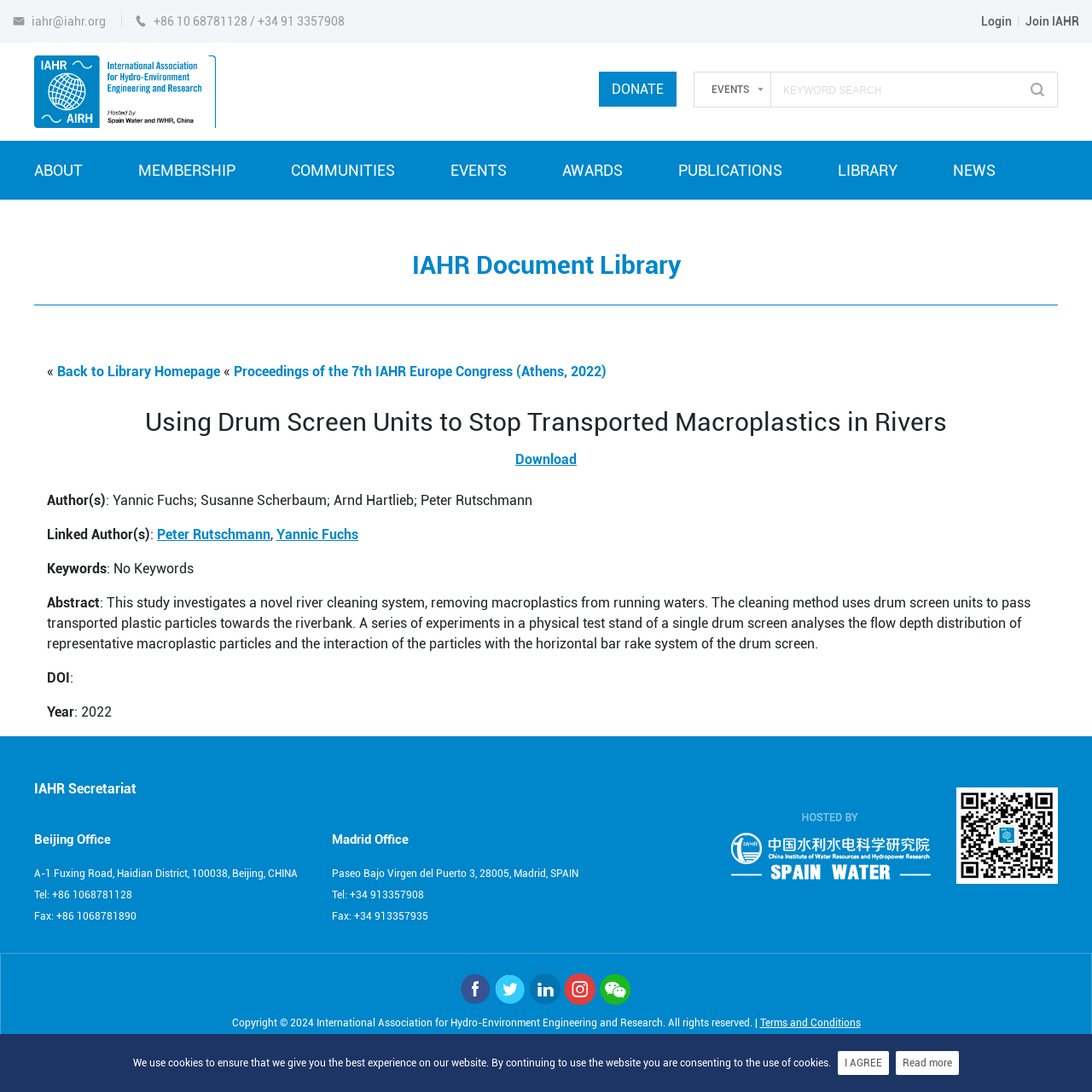What is the purpose of the drum screen units?
Provide a concise answer using a single word or phrase based on the image.

To remove macroplastics from running waters